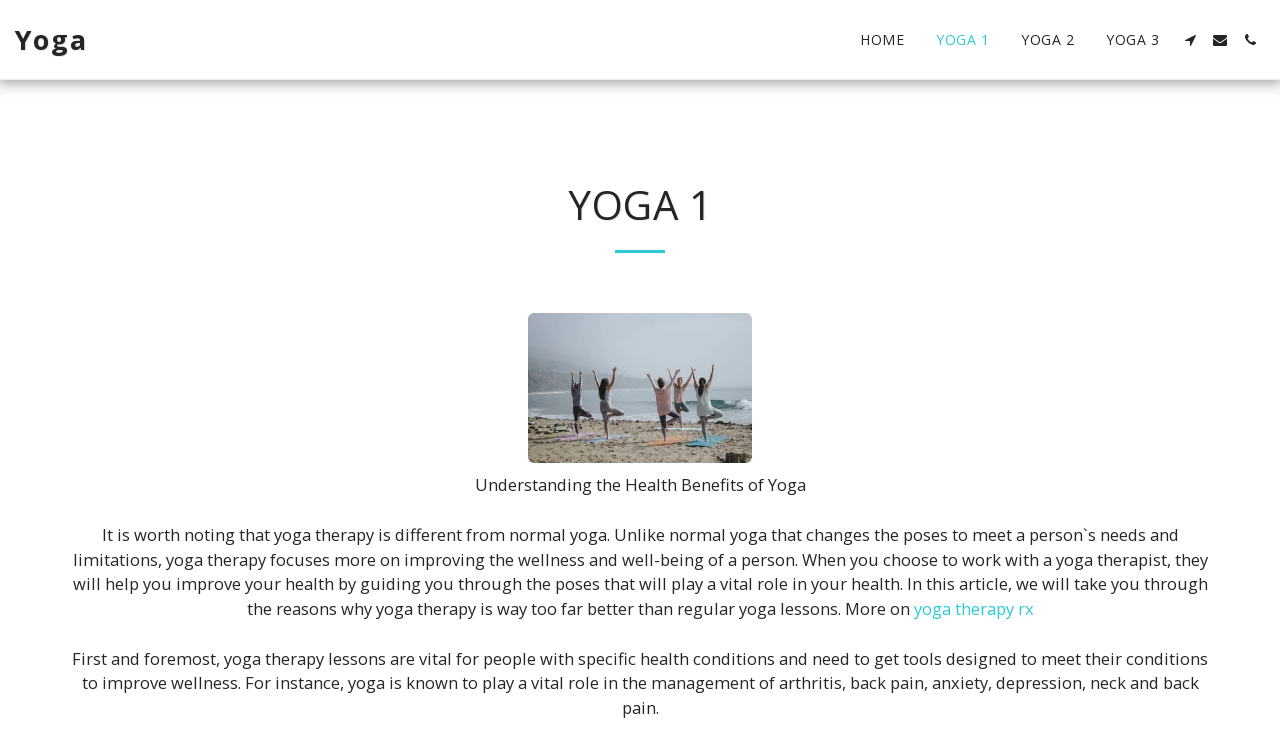What is the main topic of this webpage?
Look at the image and respond to the question as thoroughly as possible.

Based on the webpage content, I can see that the main topic is yoga, as there are links to different yoga types, an image related to yoga, and text discussing the health benefits of yoga.